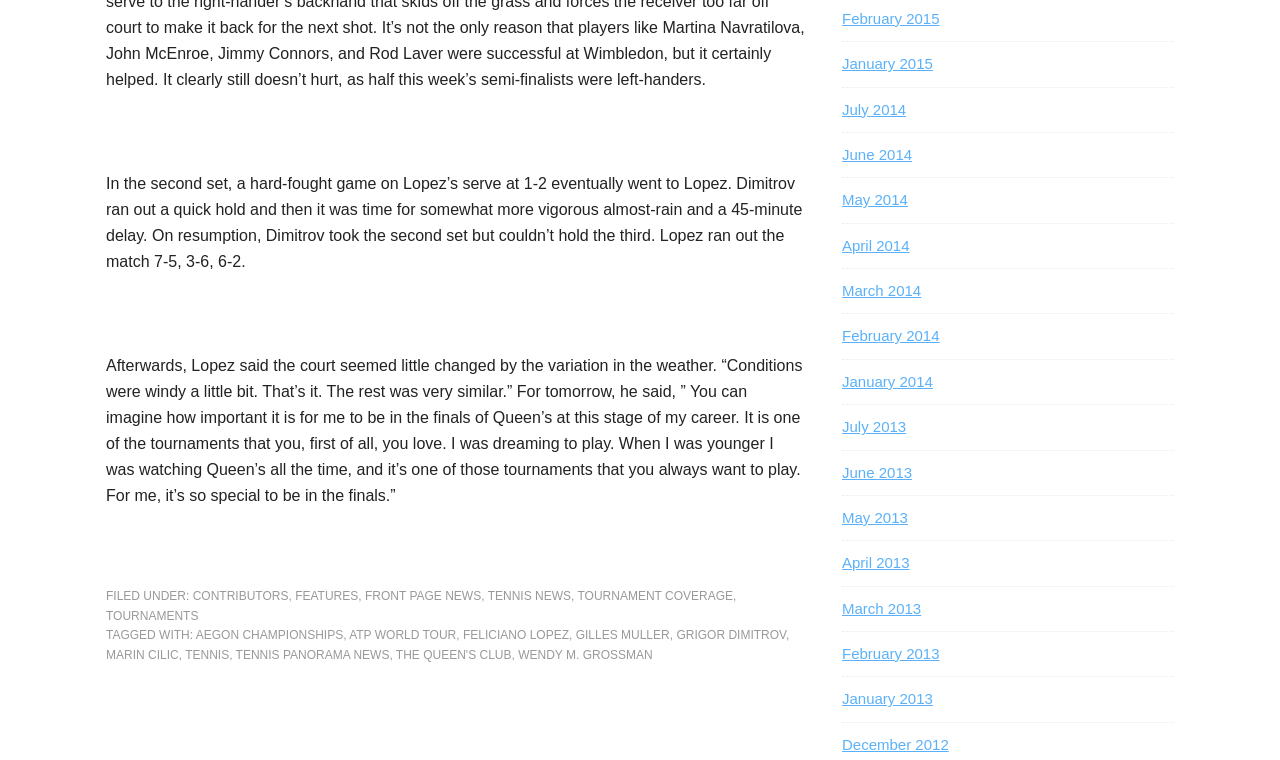What is the name of the author of the article?
Examine the image and give a concise answer in one word or a short phrase.

Not mentioned